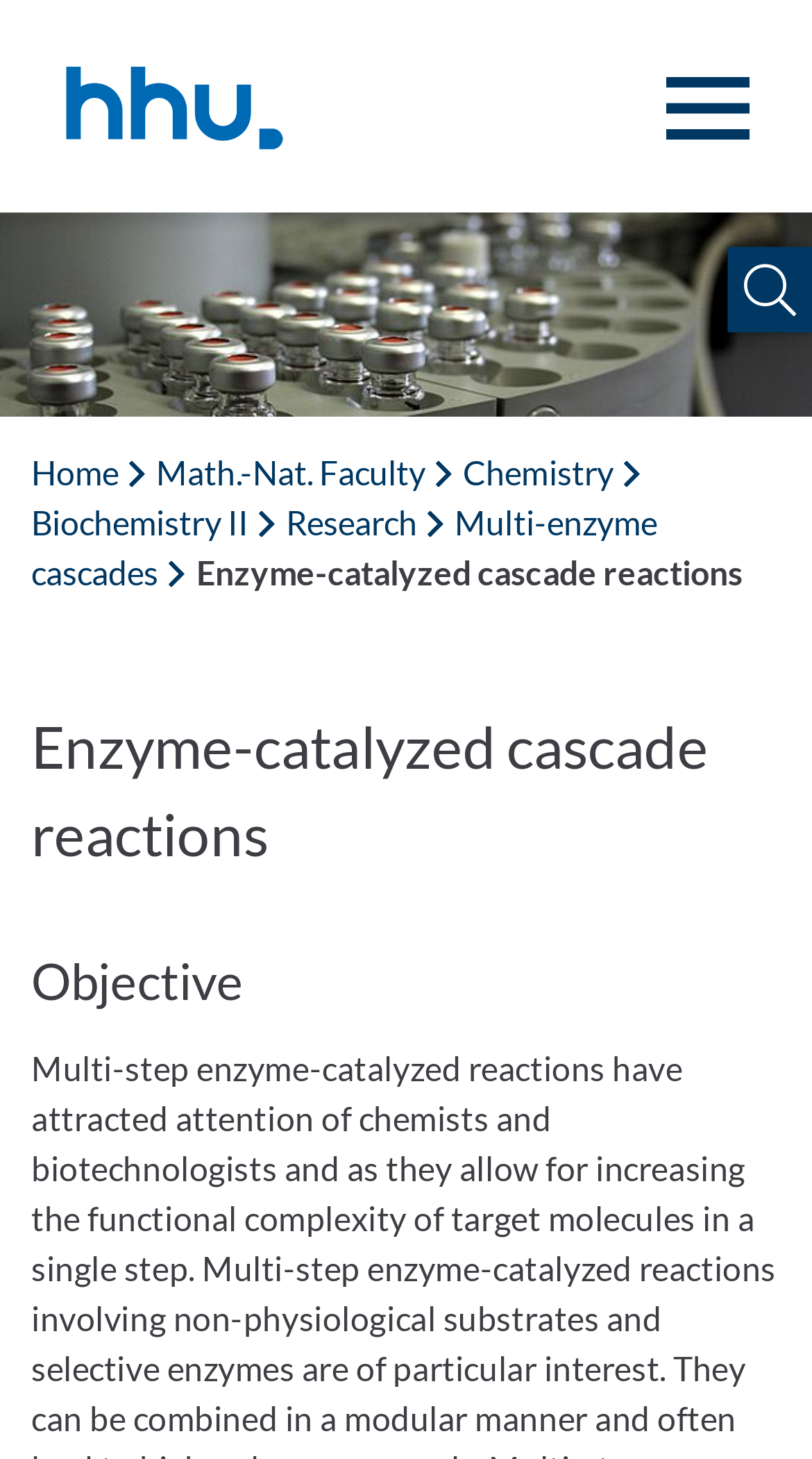Determine the bounding box coordinates of the element's region needed to click to follow the instruction: "Go to the home page". Provide these coordinates as four float numbers between 0 and 1, formatted as [left, top, right, bottom].

[0.038, 0.309, 0.146, 0.336]